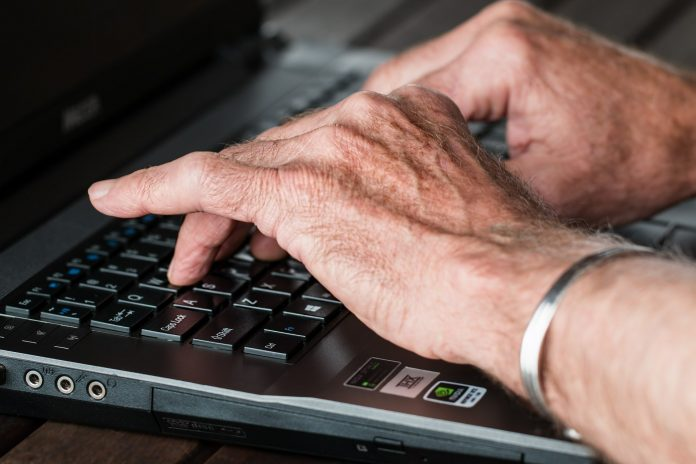Give a detailed account of the contents of the image.

In this intimate close-up, a pair of hands rests on a laptop keyboard, engaged in typing. The hands show signs of age, with prominent veins and wrinkles, suggesting that the user may be a senior individual. A silver bracelet adorns one wrist, adding a touch of personal style. The laptop is positioned on a wooden surface, highlighting a relaxed yet focused setting, possibly outdoors or in a cozy home environment. This image evokes themes of connectivity, lifelong learning, and the importance of technology in the lives of older adults, reinforcing the notion that age does not limit our ability to engage with the digital world.